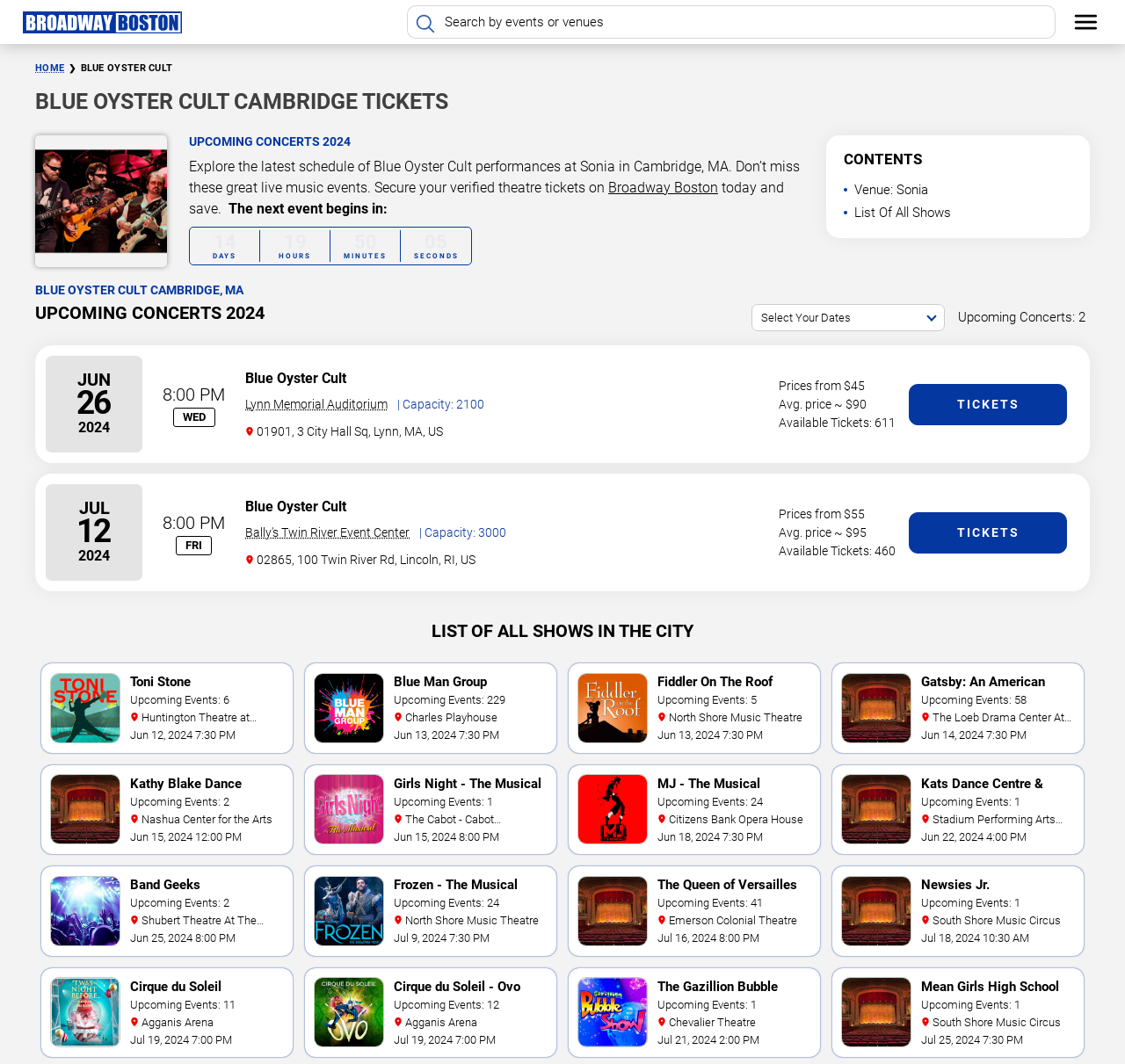Identify the bounding box coordinates of the clickable region to carry out the given instruction: "Search by events or venues".

[0.394, 0.006, 0.938, 0.036]